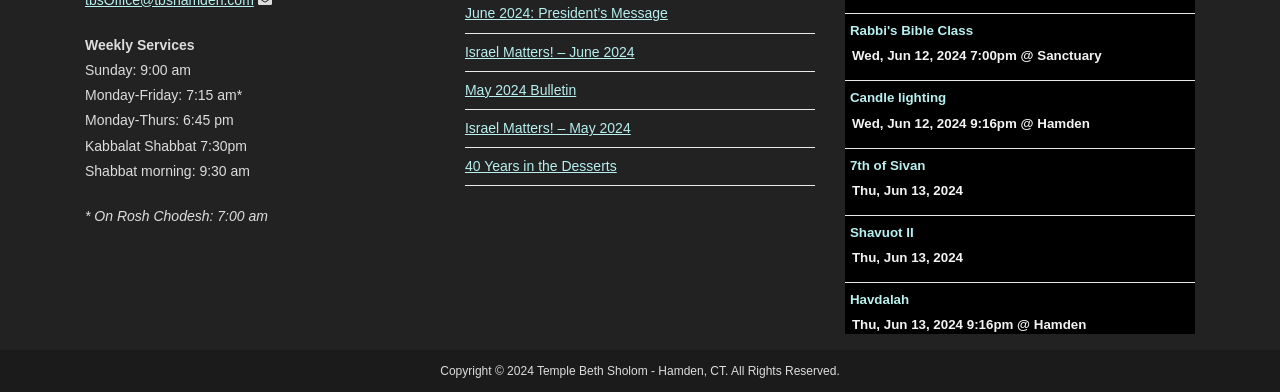Determine the bounding box for the UI element as described: "May 2024 Bulletin". The coordinates should be represented as four float numbers between 0 and 1, formatted as [left, top, right, bottom].

[0.363, 0.209, 0.45, 0.25]